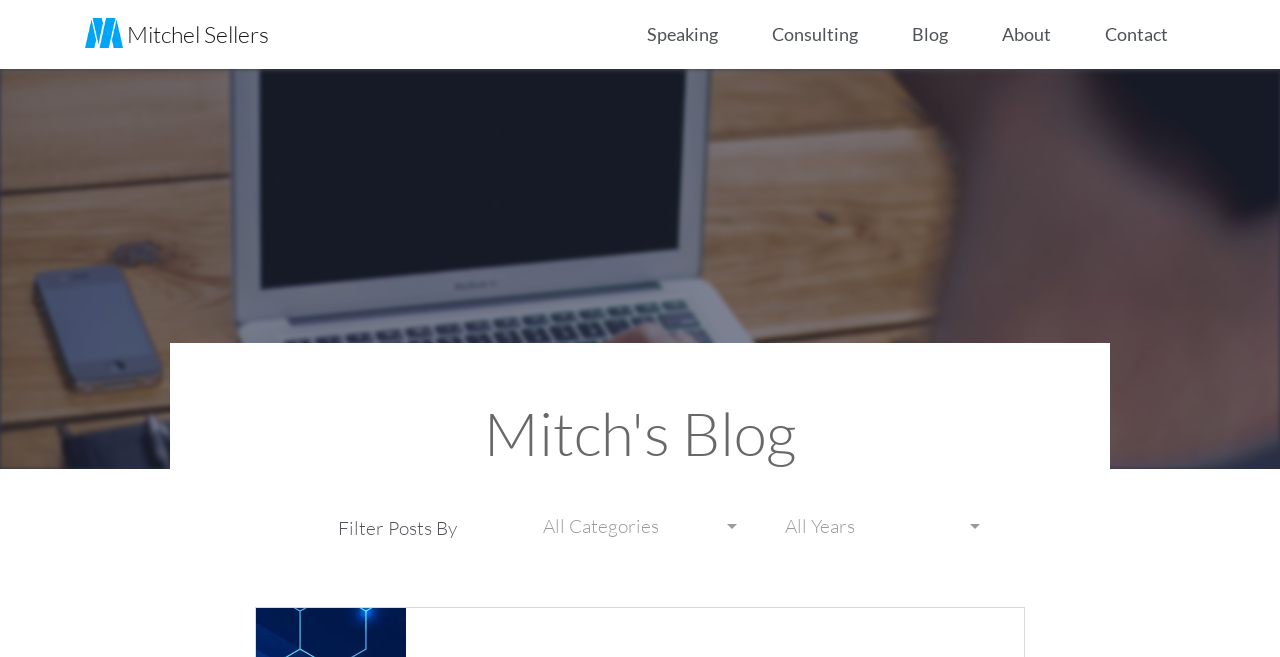What are the two filter options for posts?
Please answer the question with a single word or phrase, referencing the image.

Category and Year